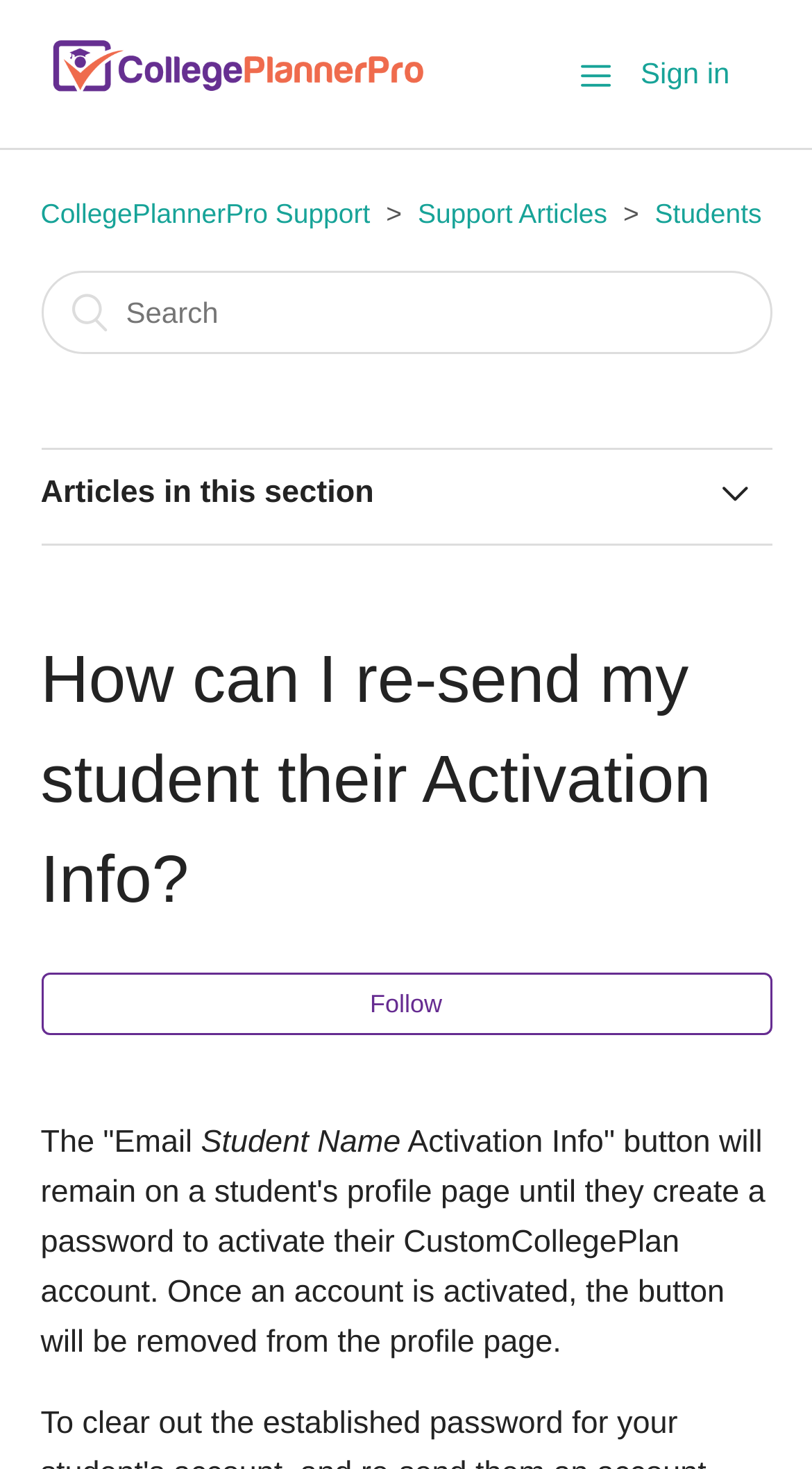Using floating point numbers between 0 and 1, provide the bounding box coordinates in the format (top-left x, top-left y, bottom-right x, bottom-right y). Locate the UI element described here: Follow

[0.05, 0.662, 0.95, 0.705]